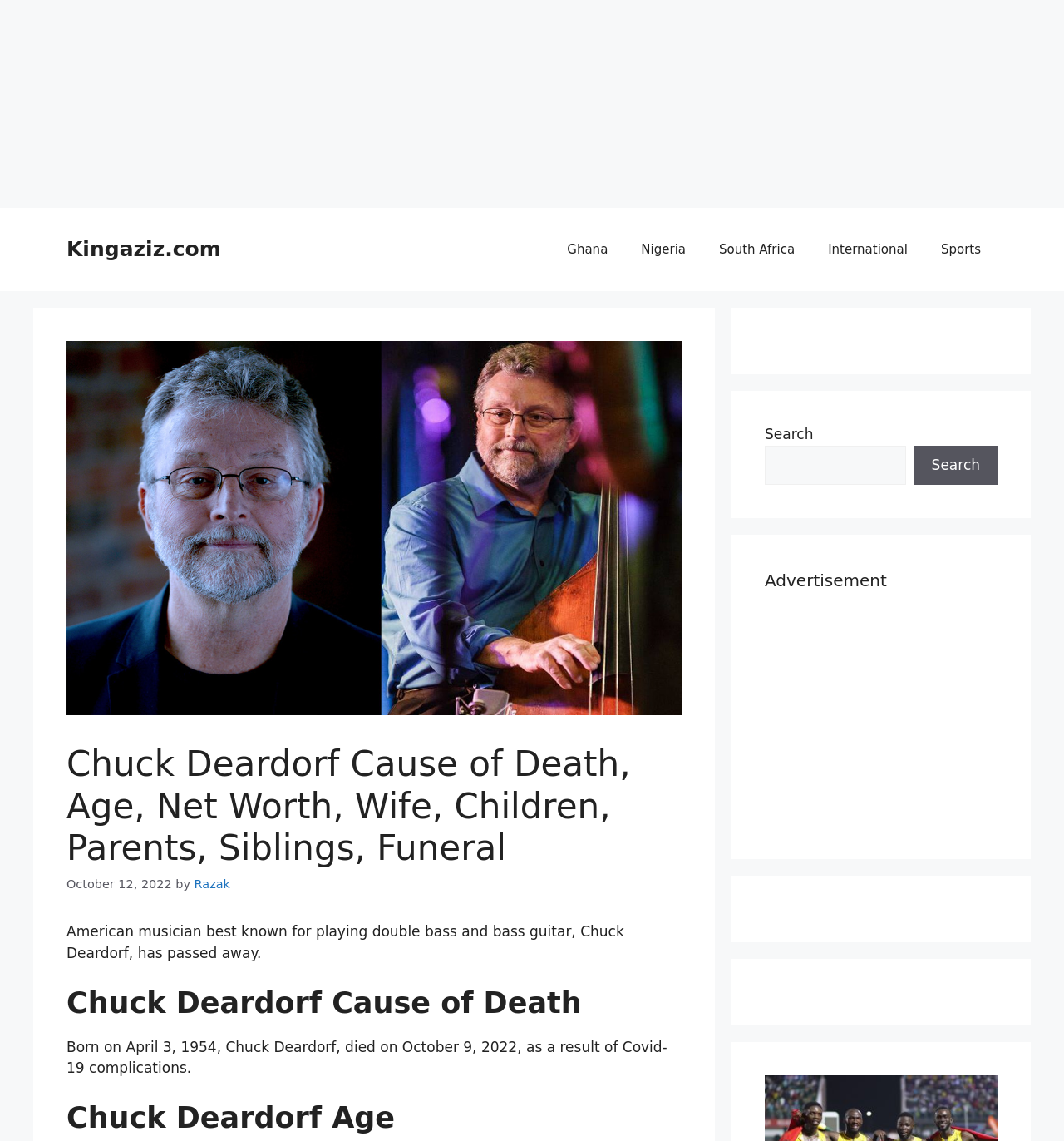Identify the webpage's primary heading and generate its text.

Chuck Deardorf Cause of Death, Age, Net Worth, Wife, Children, Parents, Siblings, Funeral